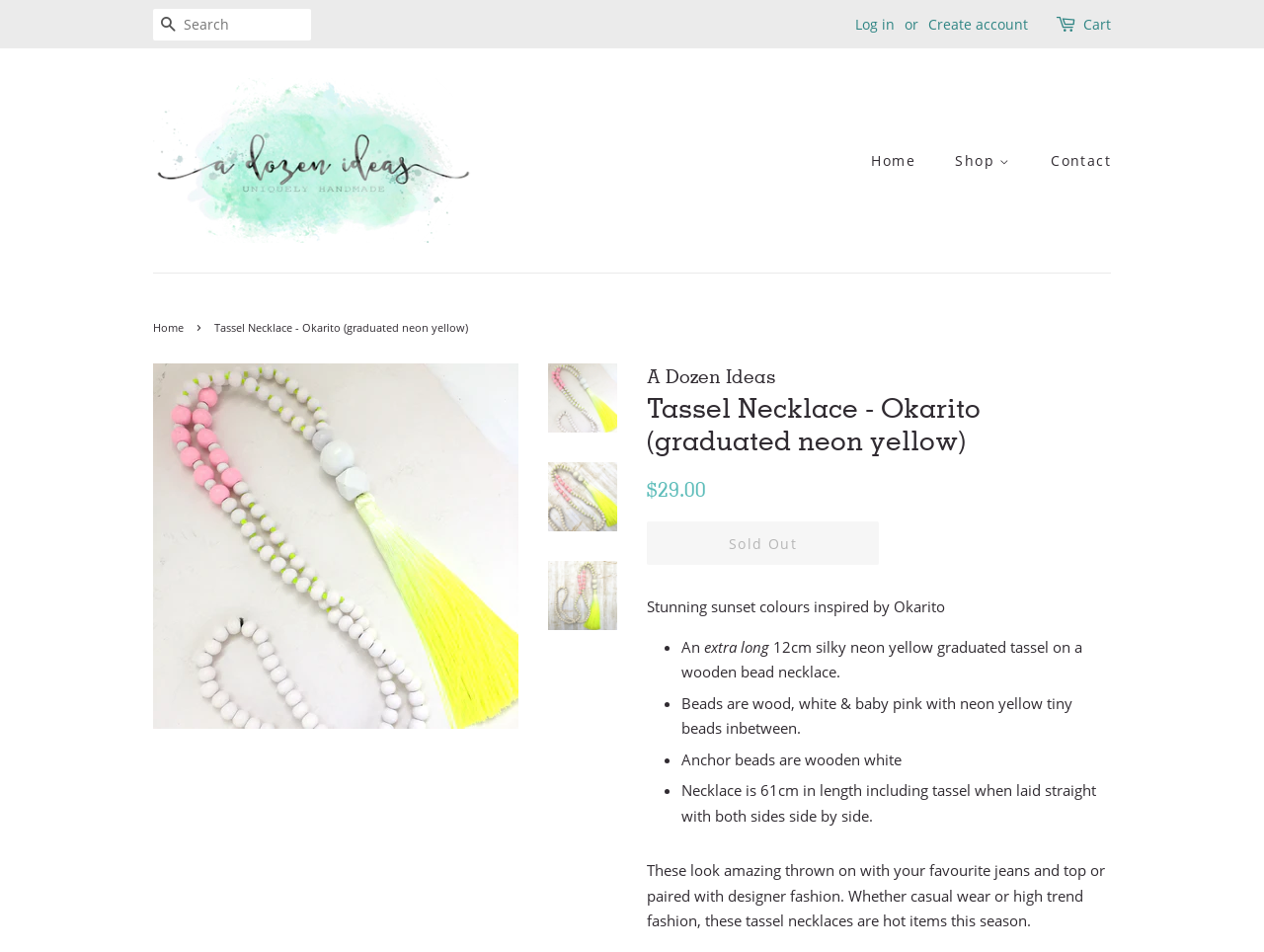Point out the bounding box coordinates of the section to click in order to follow this instruction: "Search for products".

[0.121, 0.009, 0.146, 0.043]